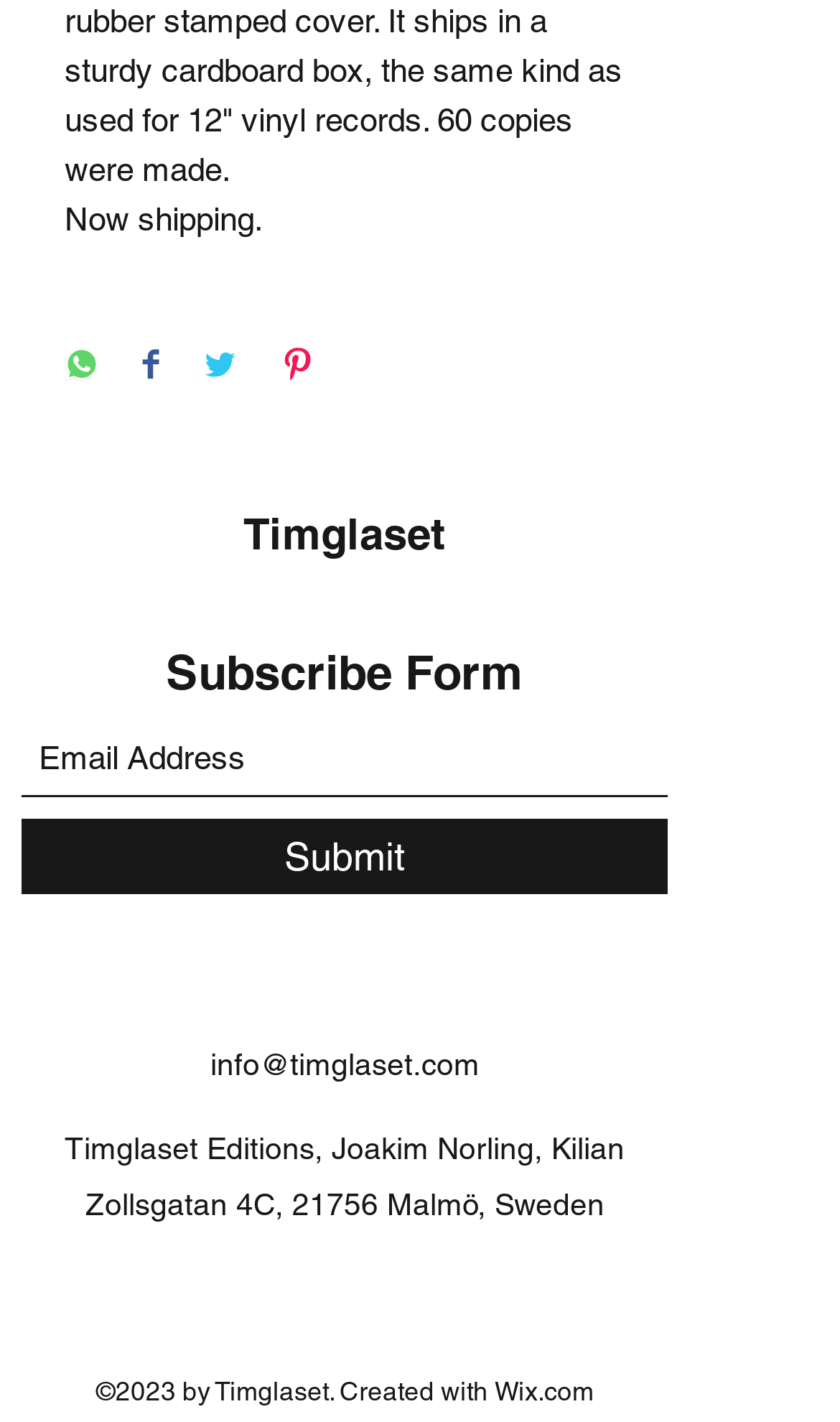What is the company name?
Please answer the question with a single word or phrase, referencing the image.

Timglaset